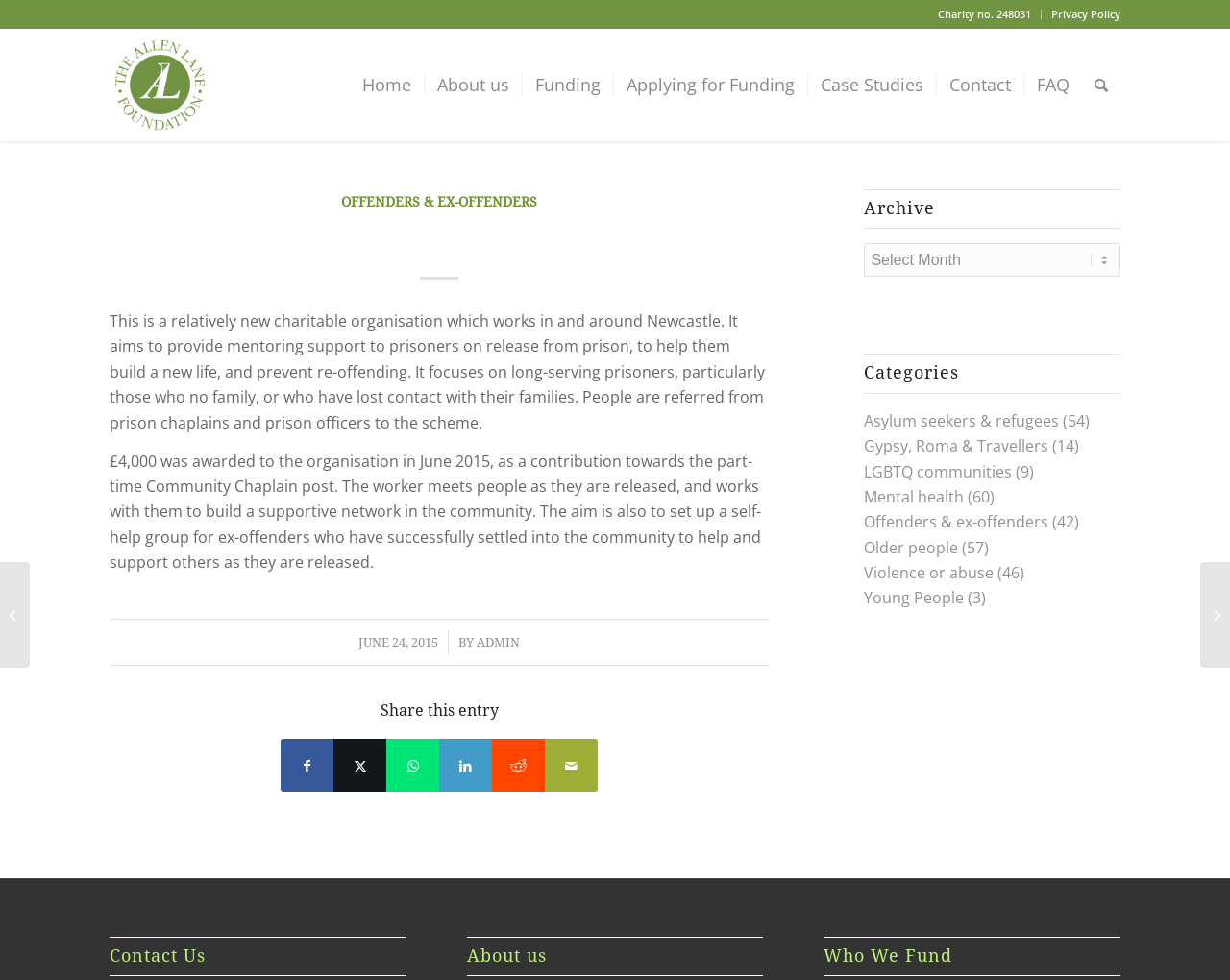What is the name of the foundation associated with the organisation? Please answer the question using a single word or phrase based on the image.

The Allen Lane Foundation